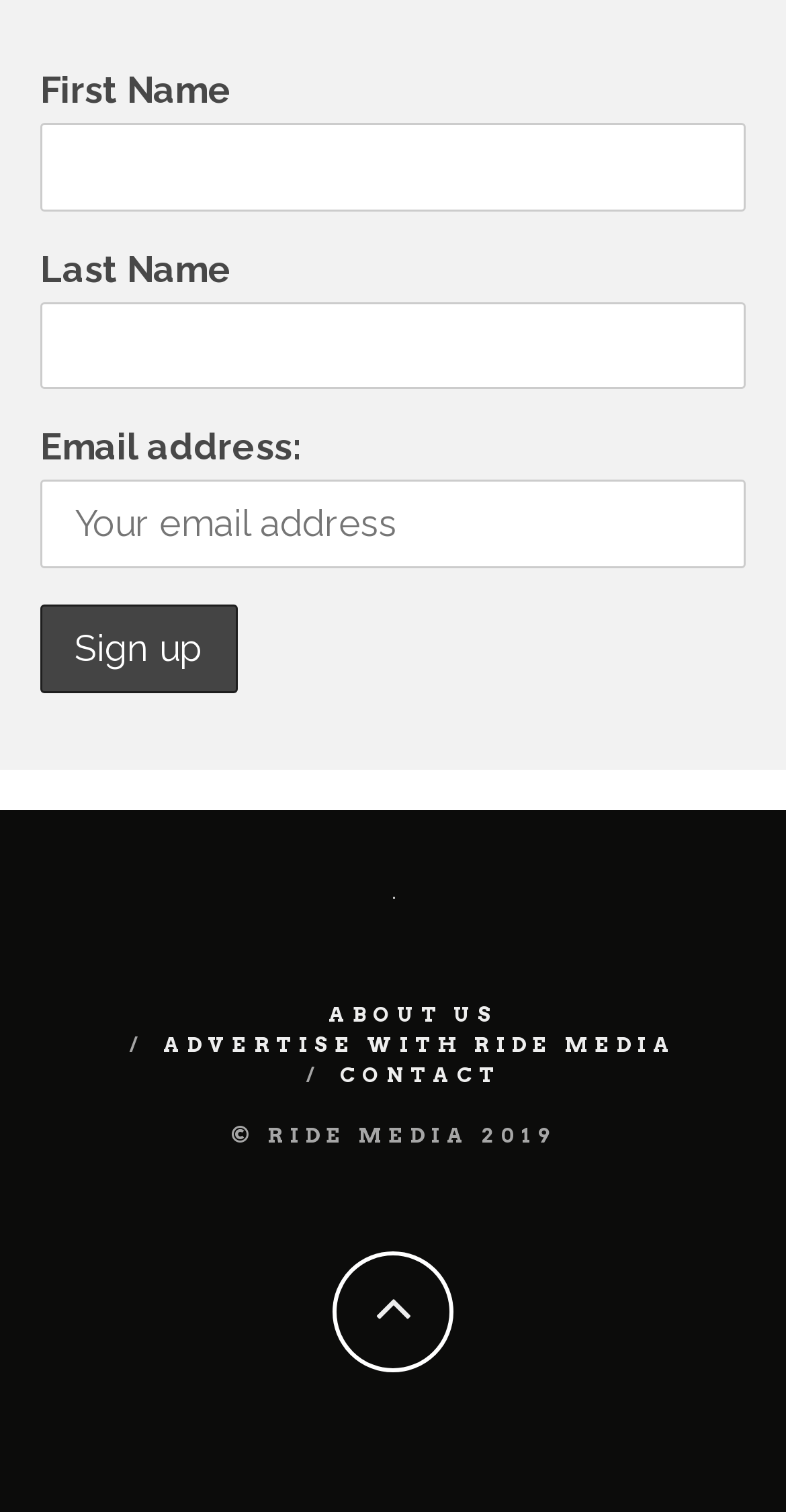How many links are there in the footer?
Carefully analyze the image and provide a thorough answer to the question.

There are four links in the footer section of the webpage, namely 'ABOUT US', 'ADVERTISE WITH RIDE MEDIA', 'CONTACT', and a link with a font awesome icon.